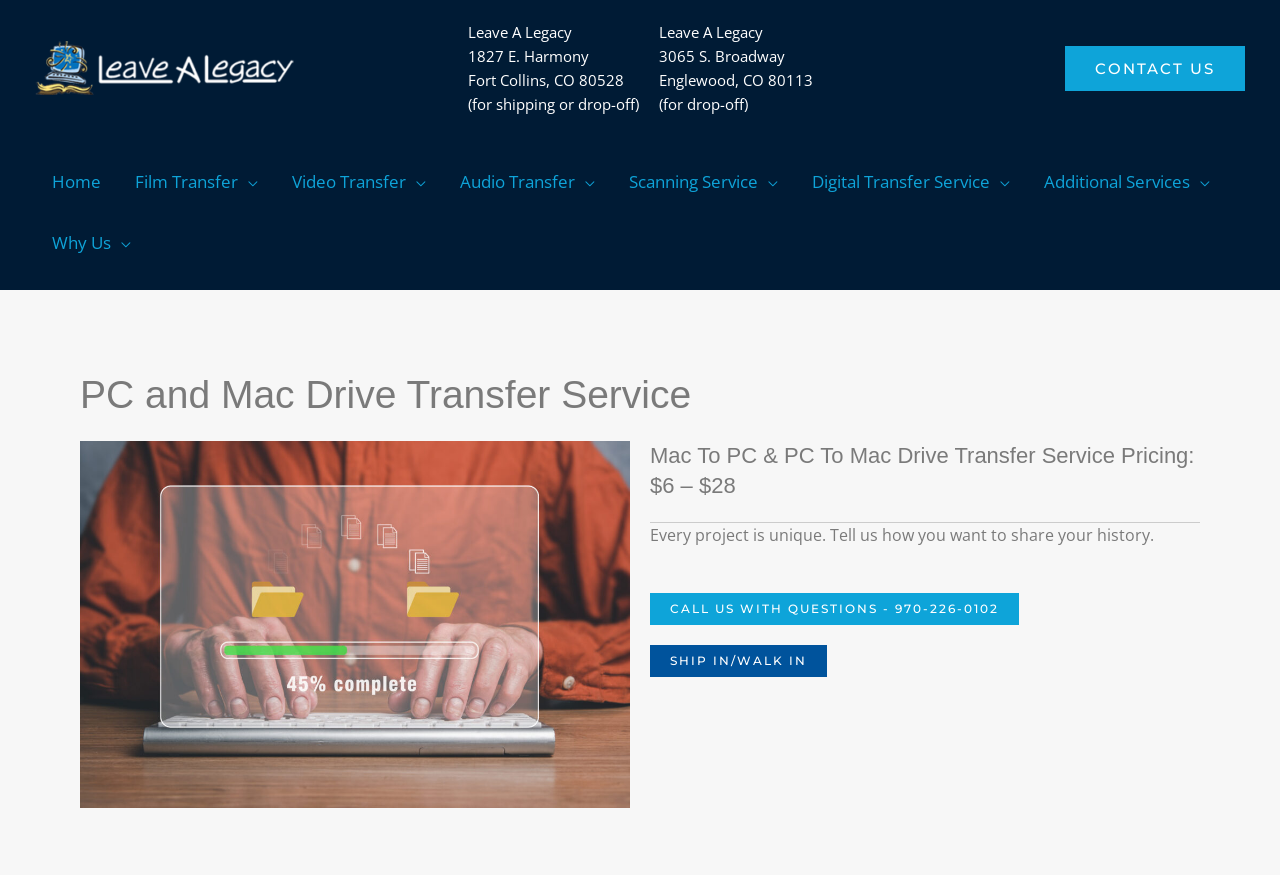Provide a short answer using a single word or phrase for the following question: 
What are the two locations for shipping or drop-off?

1827 E. Harmony, Fort Collins, CO 80528 and 3065 S. Broadway, Englewood, CO 80113